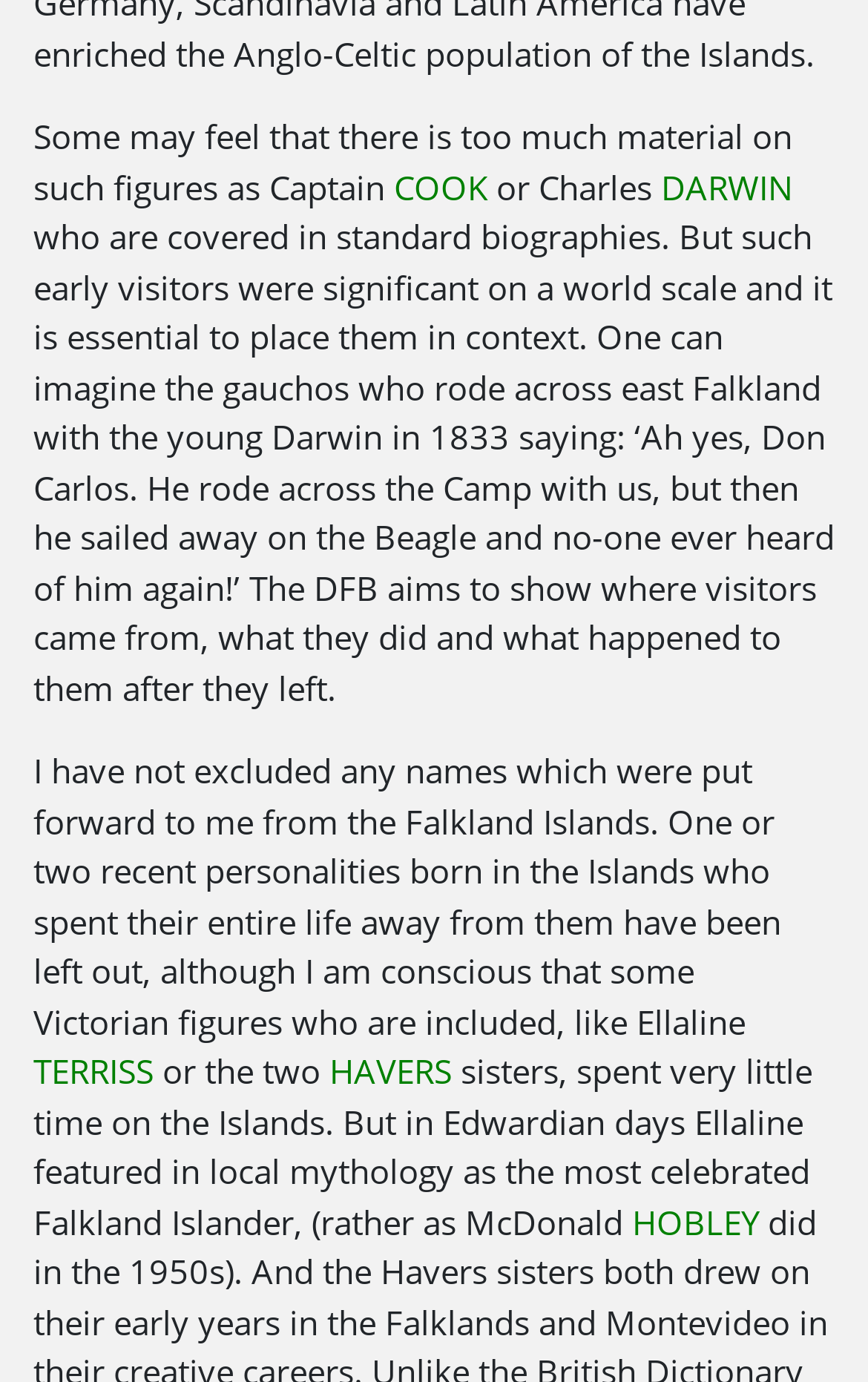What is the purpose of the DFB?
Please provide a comprehensive answer based on the information in the image.

The text explains 'The DFB aims to show where visitors came from, what they did and what happened to them after they left', which indicates that the purpose of the DFB is to provide information about visitors.